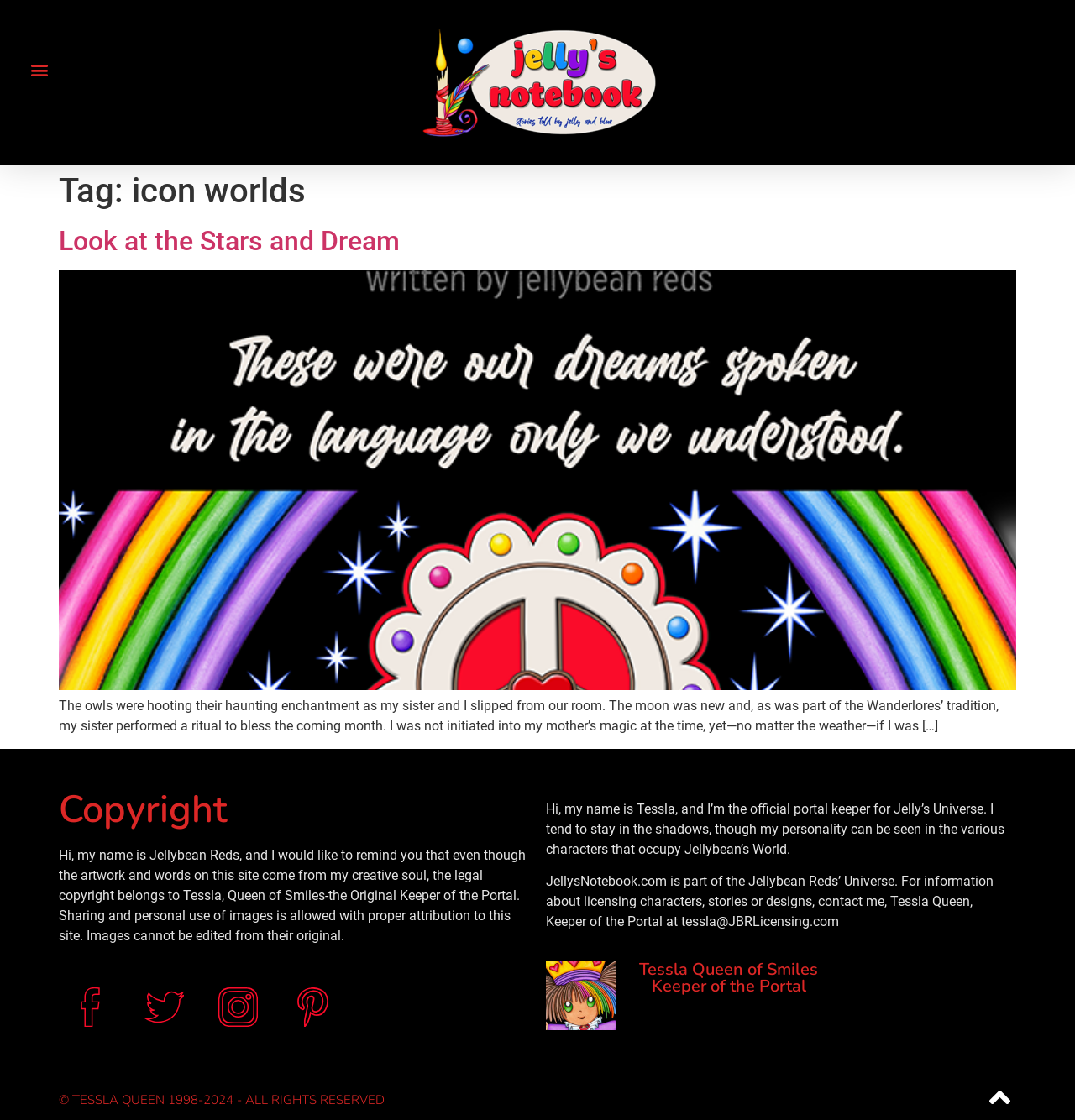Identify the bounding box for the UI element described as: ".cls-1{fill:none;stroke:#fa0c2a;stroke-miterlimit:10;stroke-width:2px;}instagram". The coordinates should be four float numbers between 0 and 1, i.e., [left, top, right, bottom].

[0.192, 0.871, 0.251, 0.927]